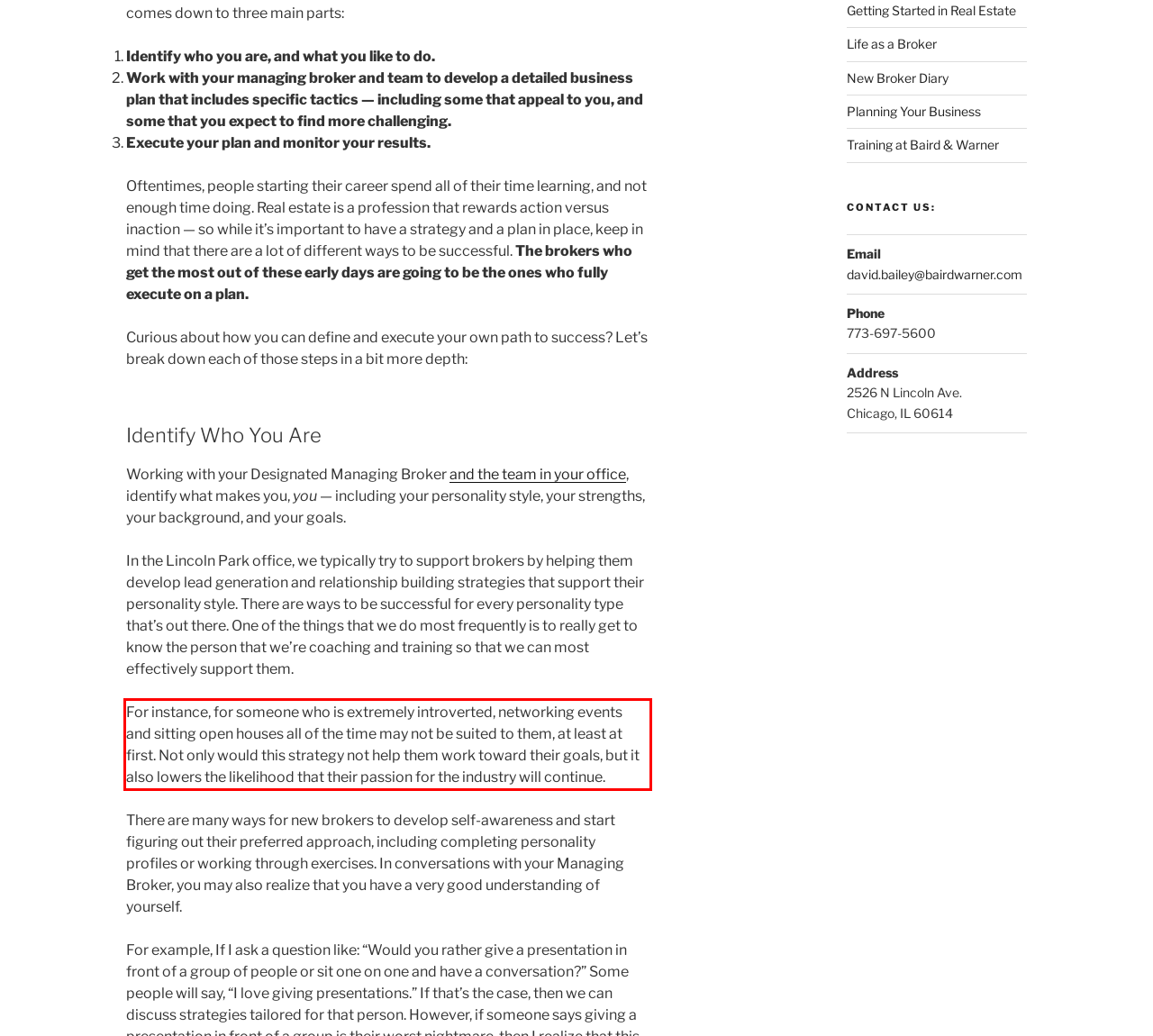You are given a screenshot with a red rectangle. Identify and extract the text within this red bounding box using OCR.

For instance, for someone who is extremely introverted, networking events and sitting open houses all of the time may not be suited to them, at least at first. Not only would this strategy not help them work toward their goals, but it also lowers the likelihood that their passion for the industry will continue.